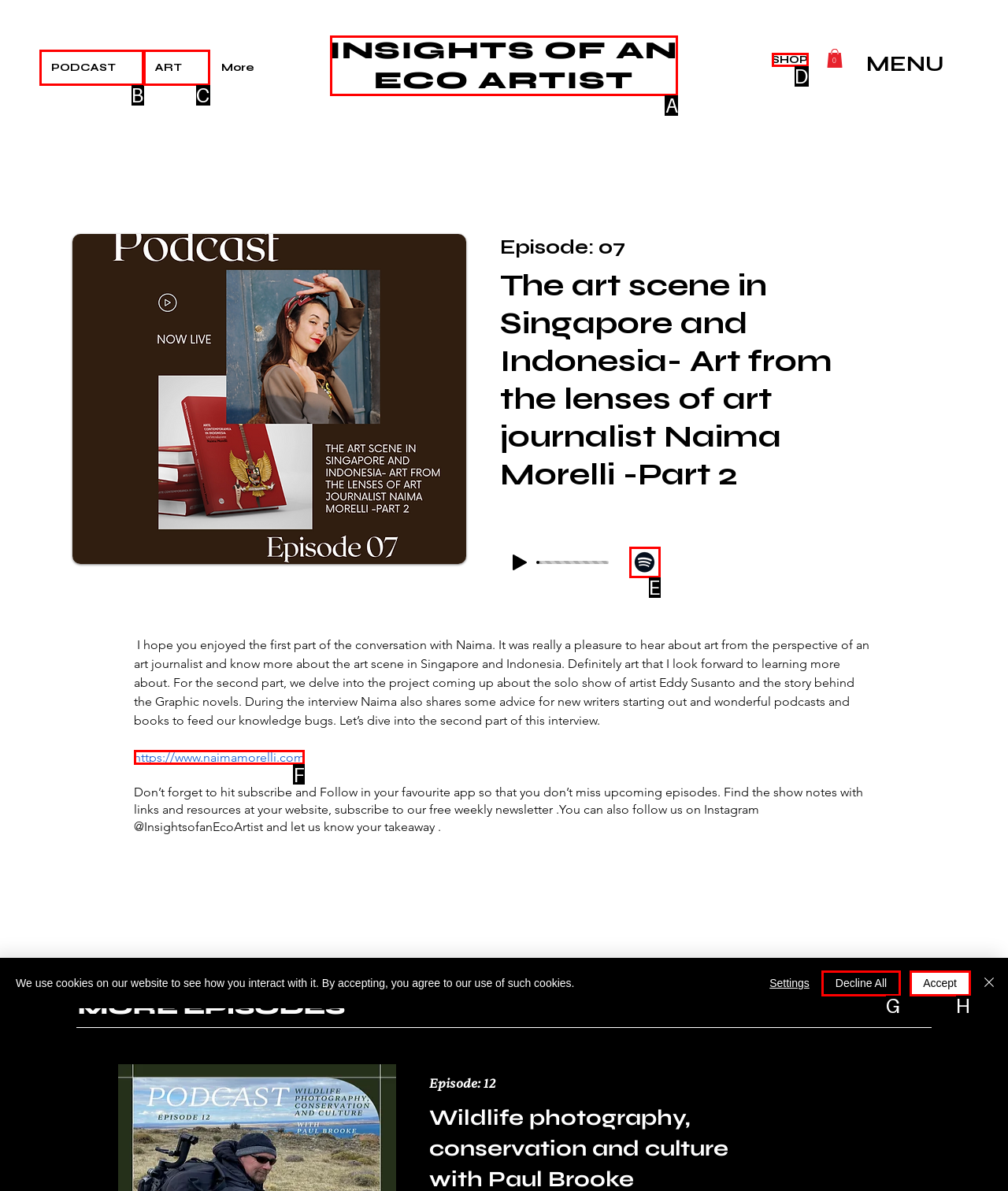Identify the correct UI element to click for the following task: Visit the artist's website Choose the option's letter based on the given choices.

F